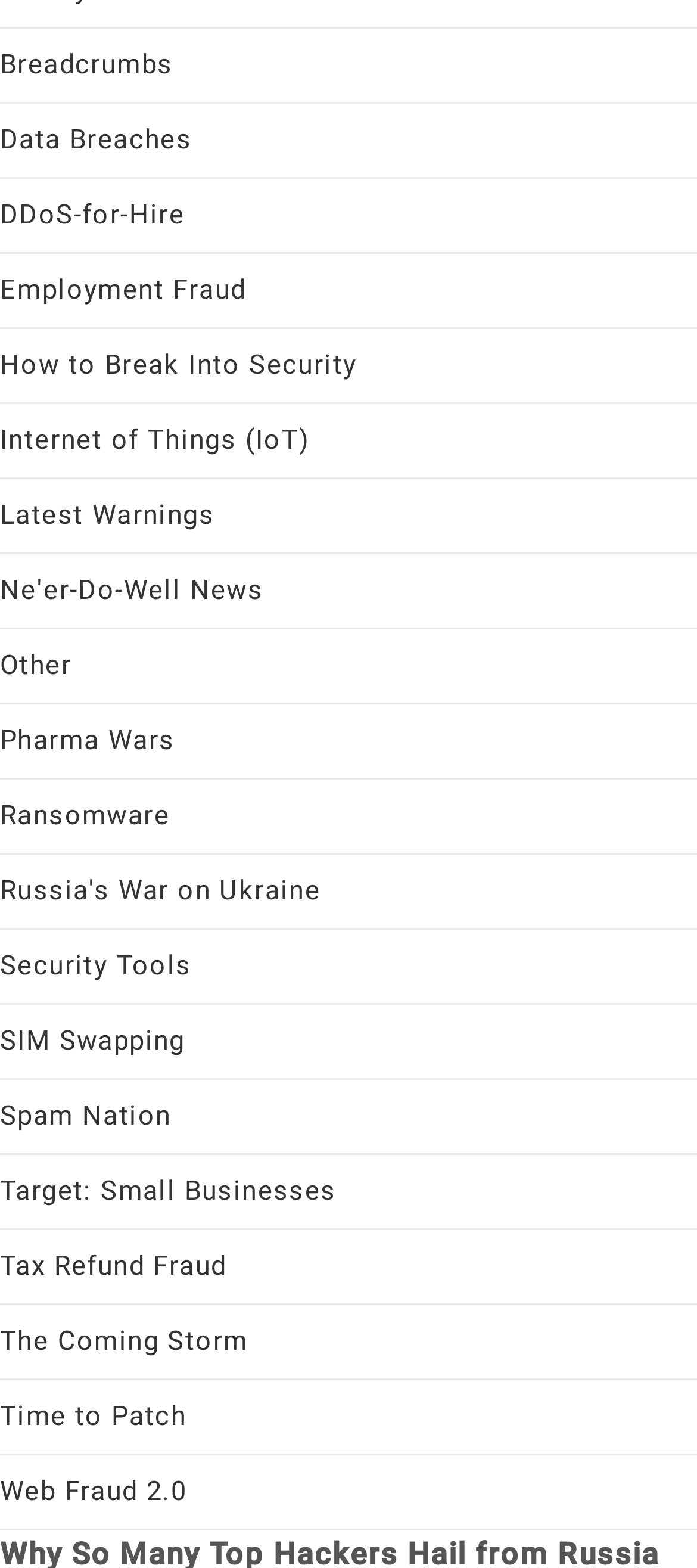Locate the bounding box coordinates of the element's region that should be clicked to carry out the following instruction: "View Latest Warnings". The coordinates need to be four float numbers between 0 and 1, i.e., [left, top, right, bottom].

[0.0, 0.318, 0.308, 0.339]